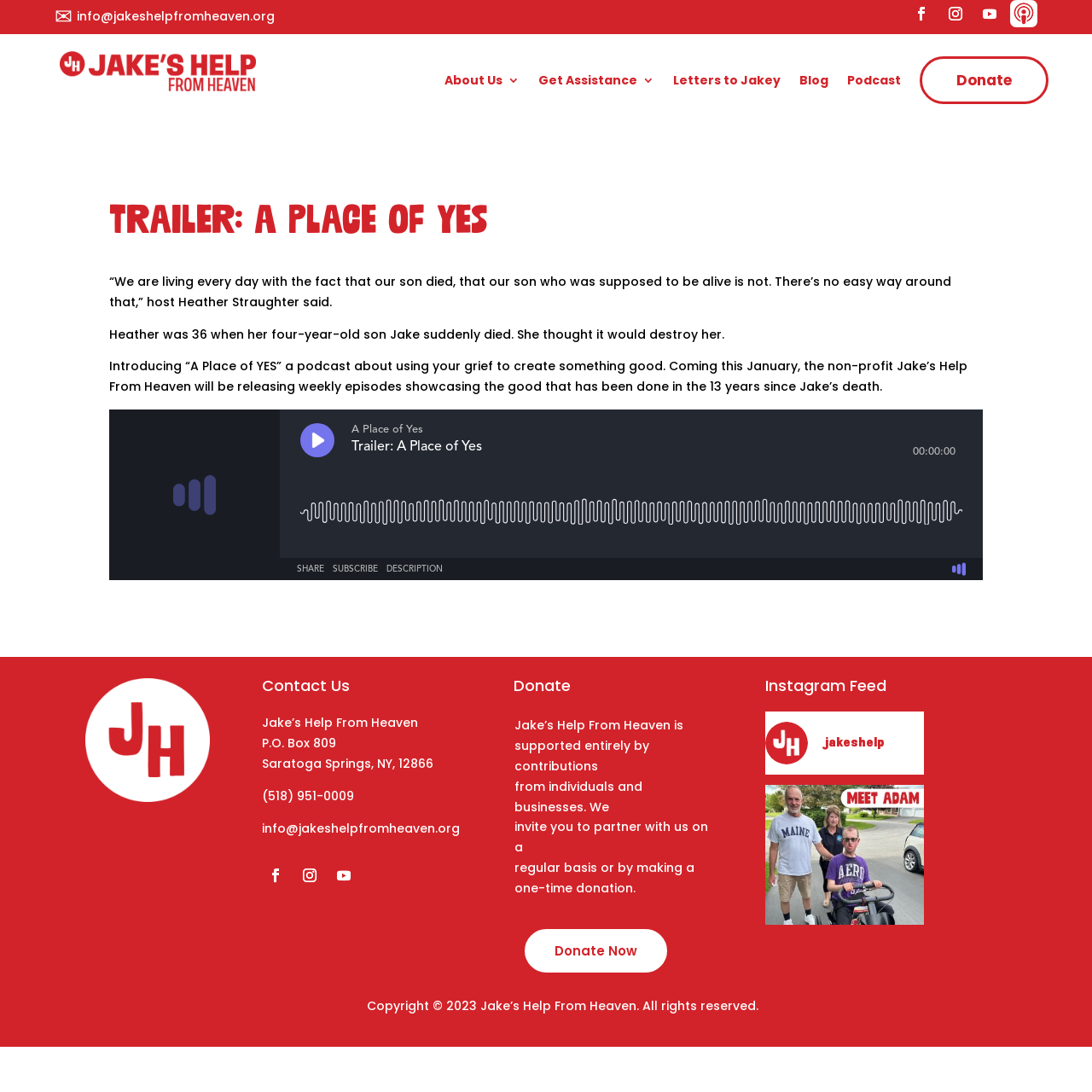Refer to the image and provide an in-depth answer to the question:
How can one support the organization?

The webpage suggests that one can support the organization by making a donation, as it is written 'Jake’s Help From Heaven is supported entirely by contributions from individuals and businesses. We invite you to partner with us on a regular basis or by making a one-time donation.'.